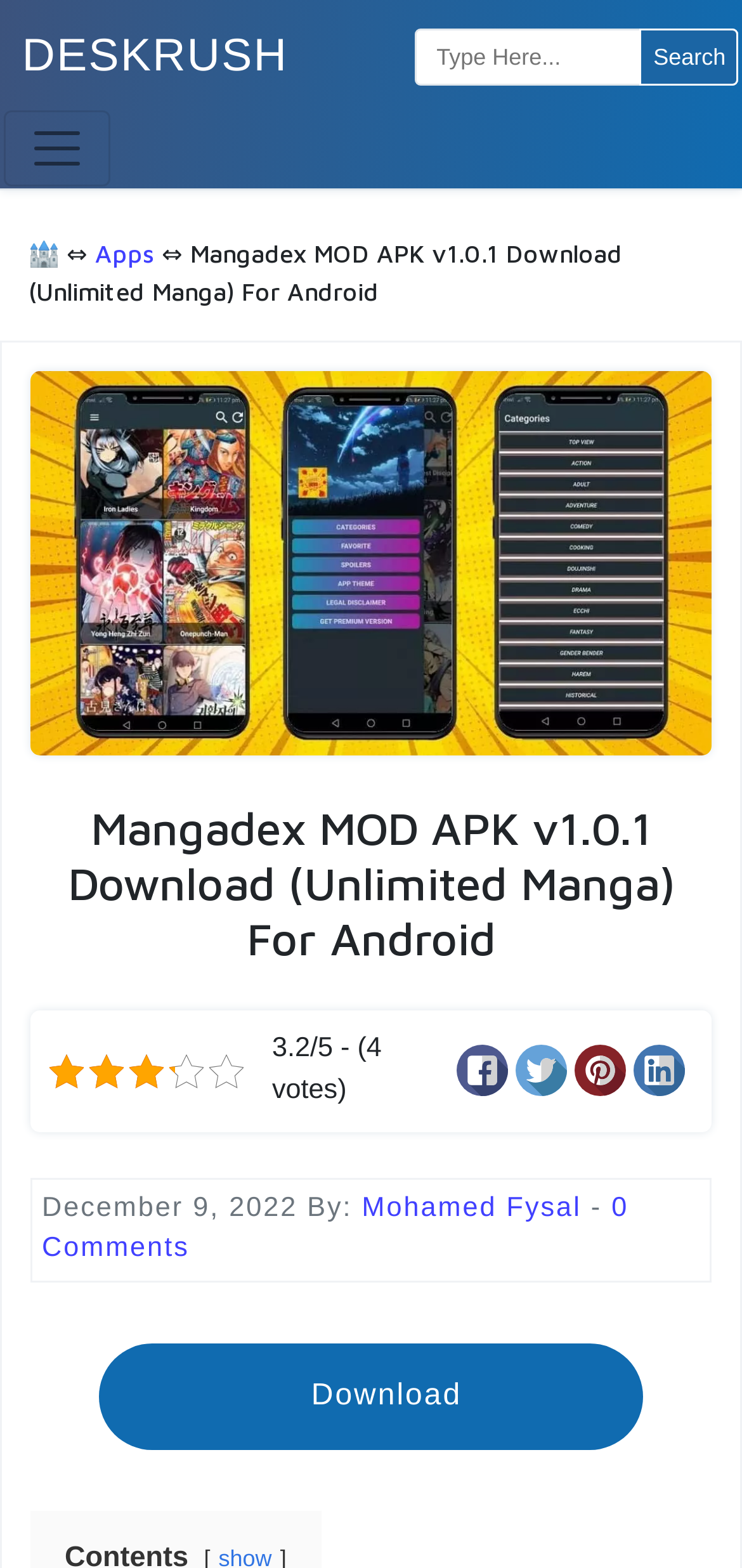Carefully examine the image and provide an in-depth answer to the question: What is the date of the post?

The date of the post can be found in the StaticText element which says 'December 9, 2022'.